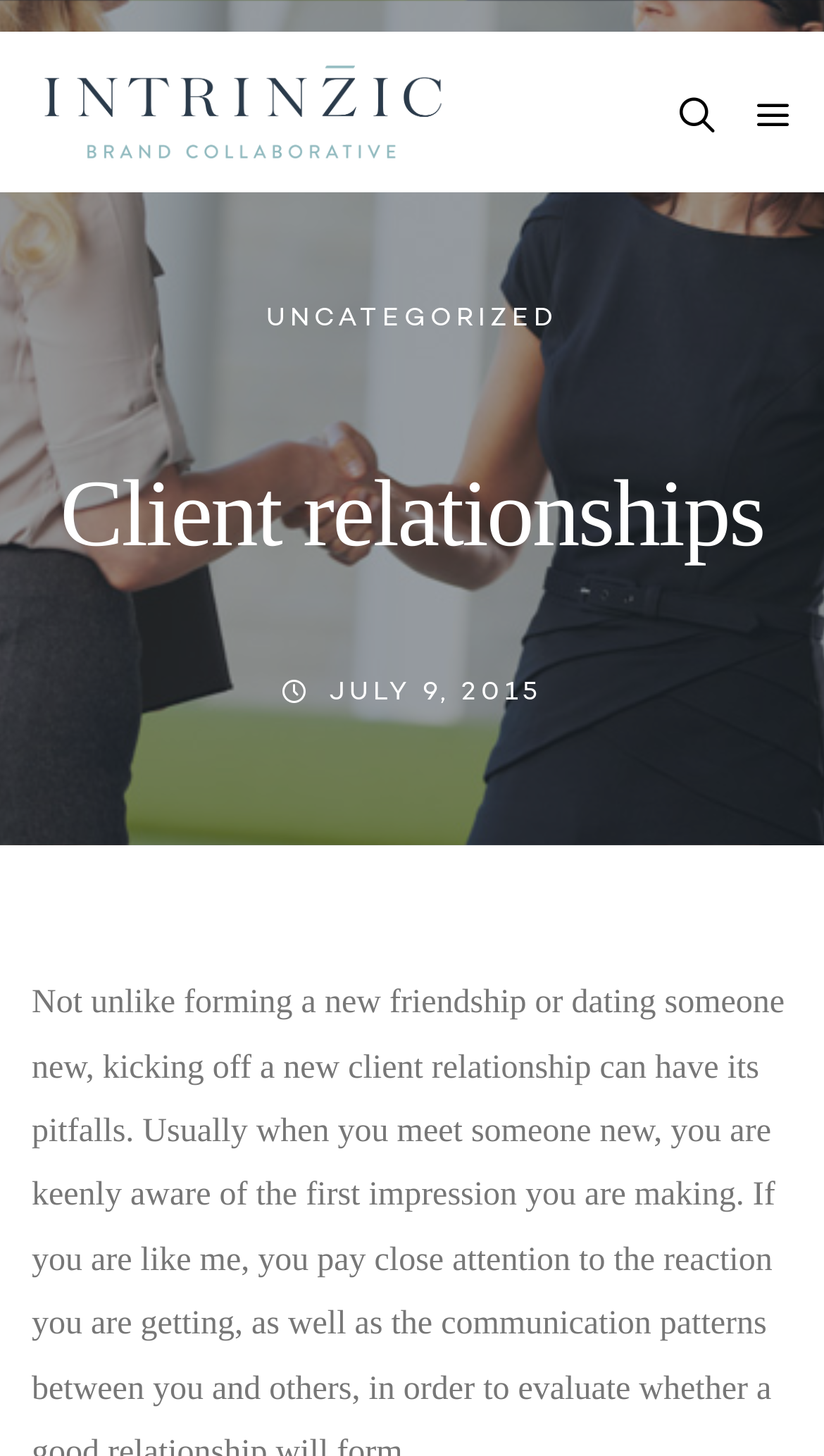What is the main topic of the webpage?
Please respond to the question with a detailed and thorough explanation.

The main topic of the webpage can be found in the heading, which is 'Client relationships'. This heading is located below the company name and category.